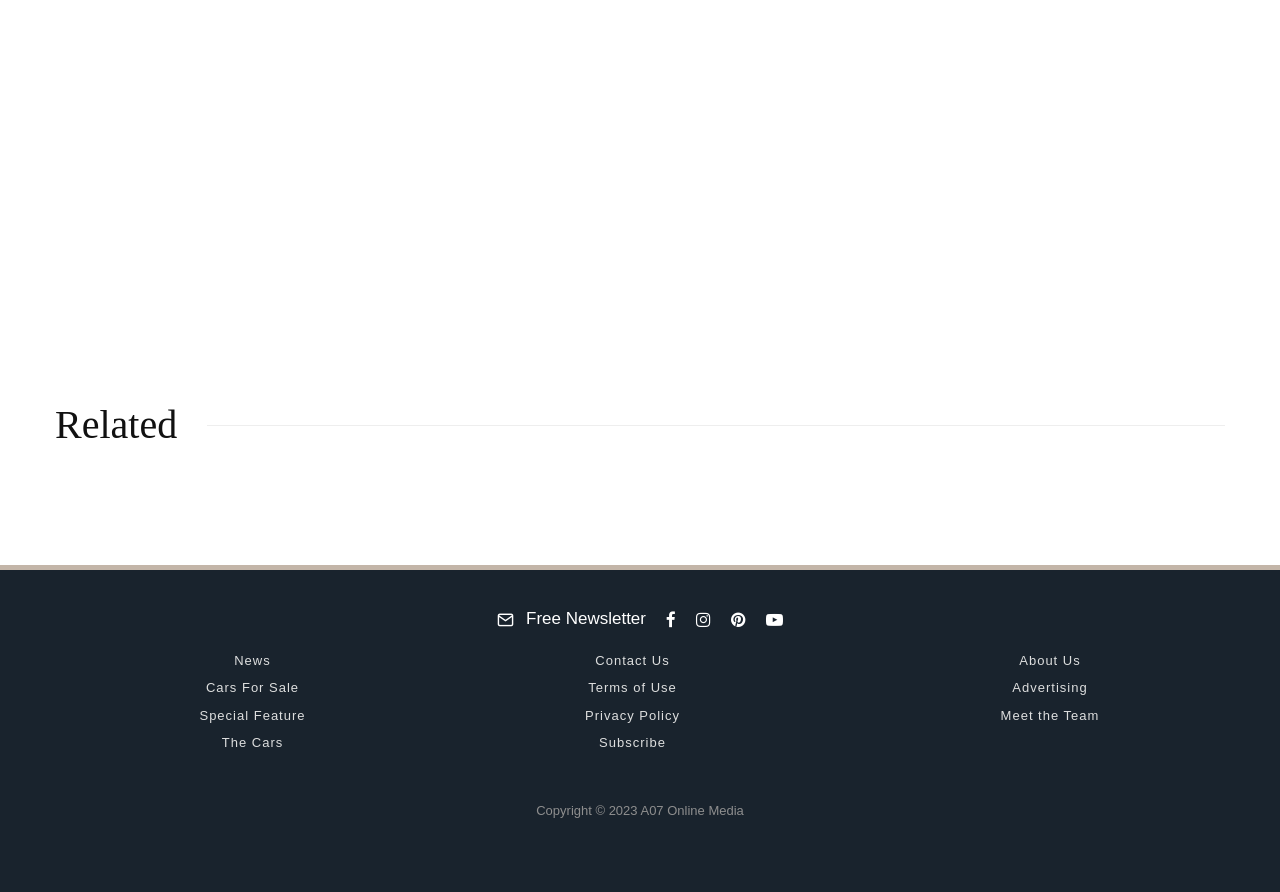Please determine the bounding box coordinates of the element to click in order to execute the following instruction: "visit Facebook page". The coordinates should be four float numbers between 0 and 1, specified as [left, top, right, bottom].

[0.512, 0.685, 0.536, 0.704]